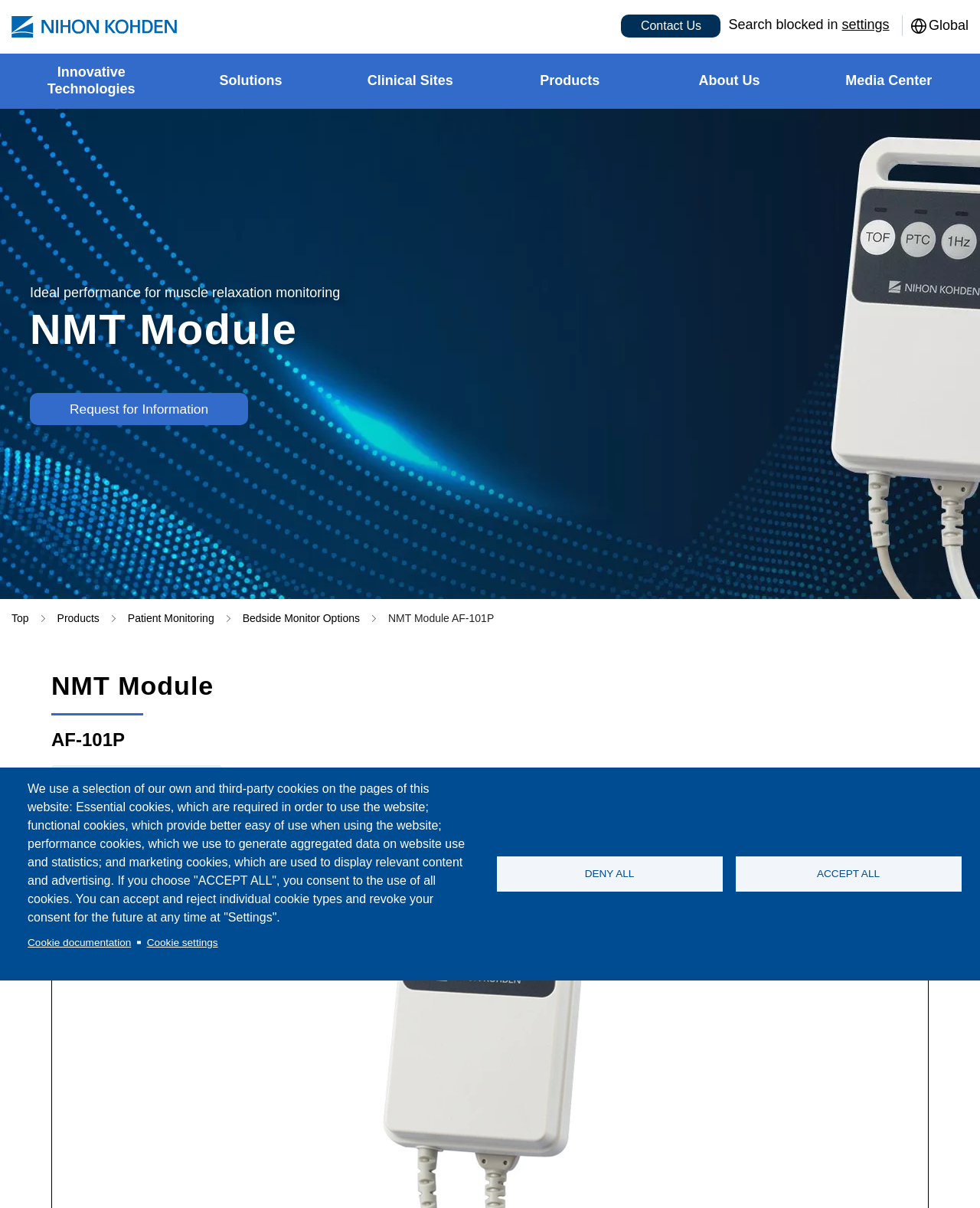Identify the bounding box coordinates of the clickable region necessary to fulfill the following instruction: "Click on 'exBlog WordPress Theme by YayPress'". The bounding box coordinates should be four float numbers between 0 and 1, i.e., [left, top, right, bottom].

None